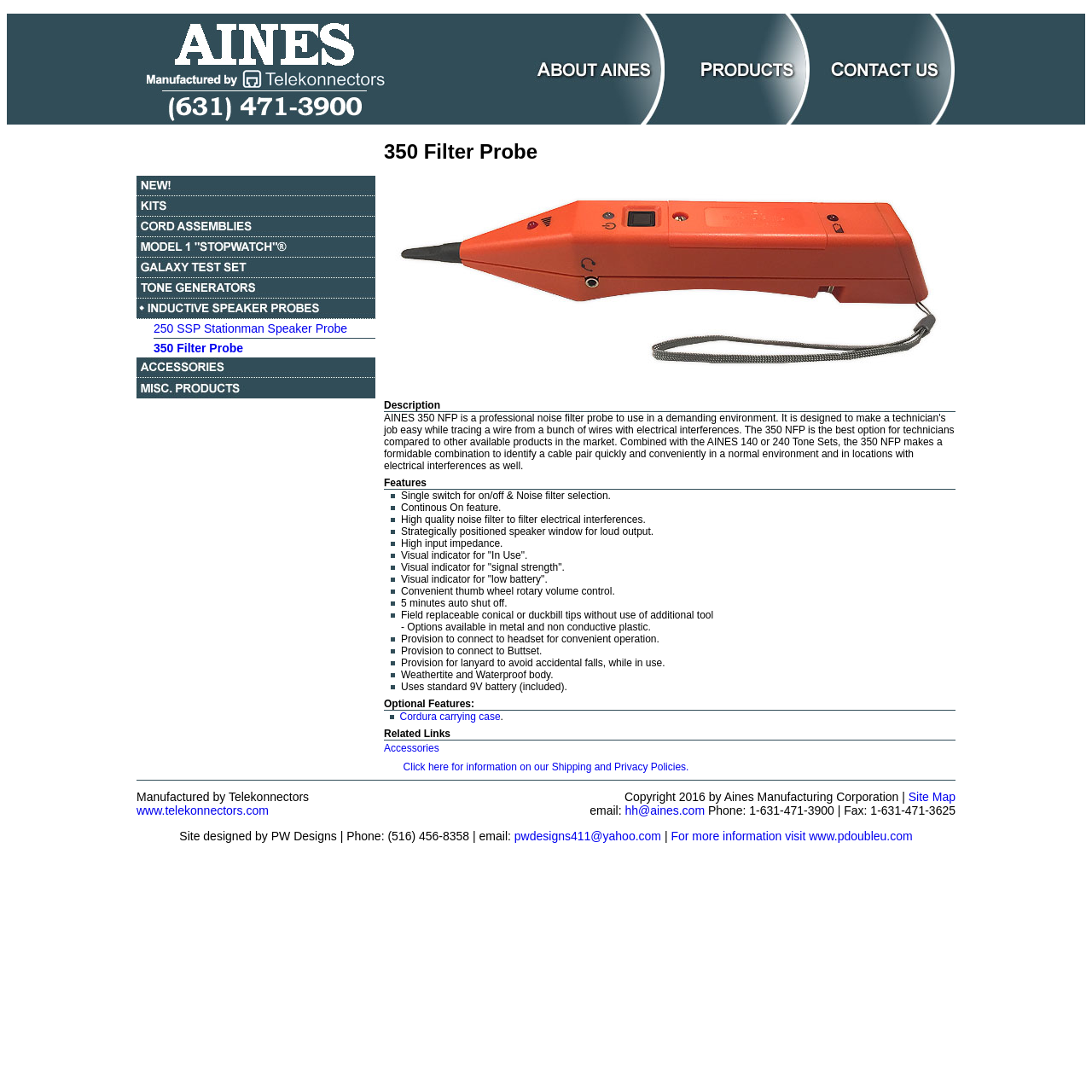What is the purpose of the 350 NFP?
Look at the screenshot and respond with a single word or phrase.

Tracing wires